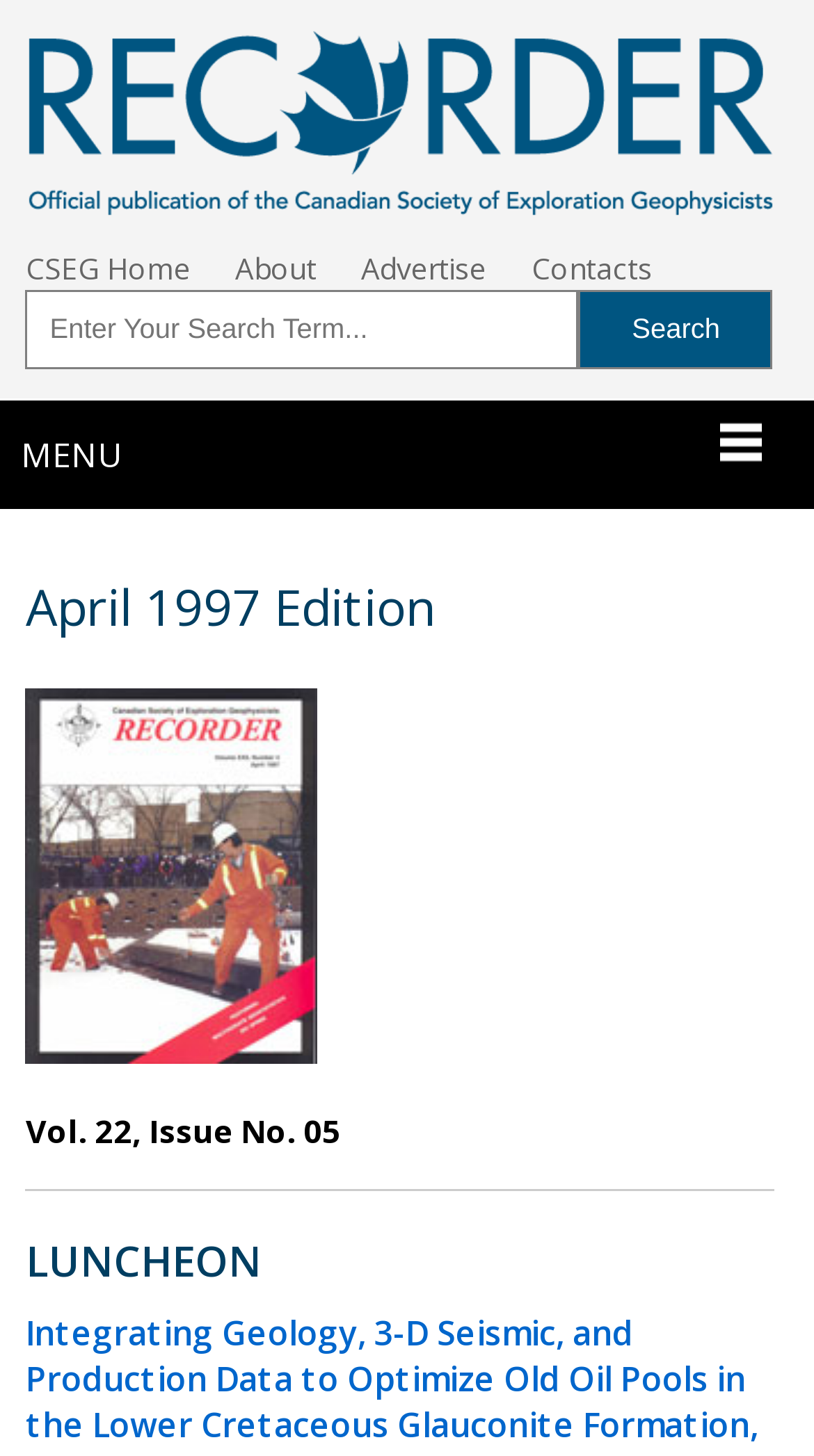Identify the bounding box for the UI element described as: "name="keywords" placeholder="Enter Your Search Term..."". Ensure the coordinates are four float numbers between 0 and 1, formatted as [left, top, right, bottom].

[0.031, 0.199, 0.711, 0.253]